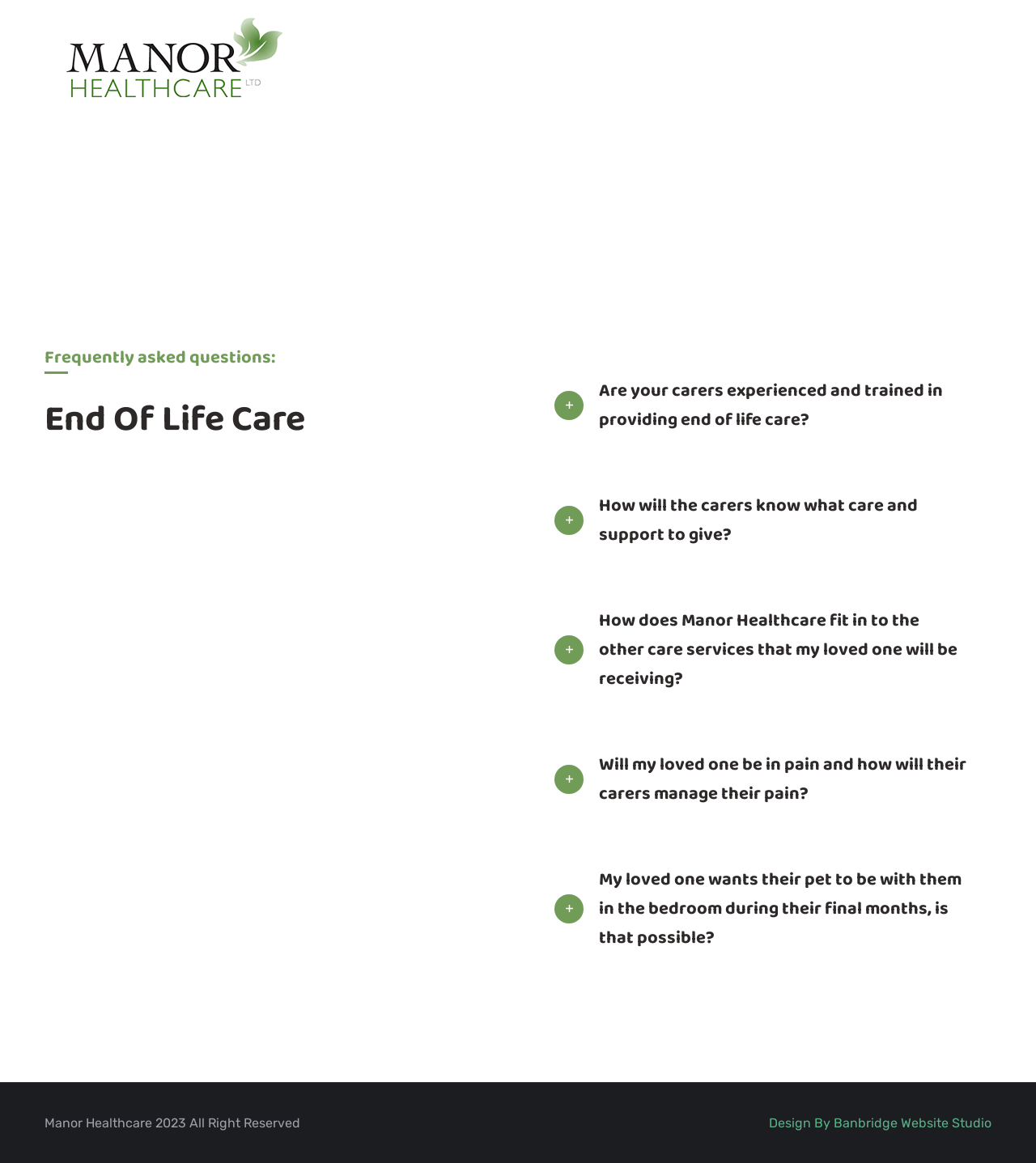Please reply to the following question with a single word or a short phrase:
Who designed the website?

Banbridge Website Studio